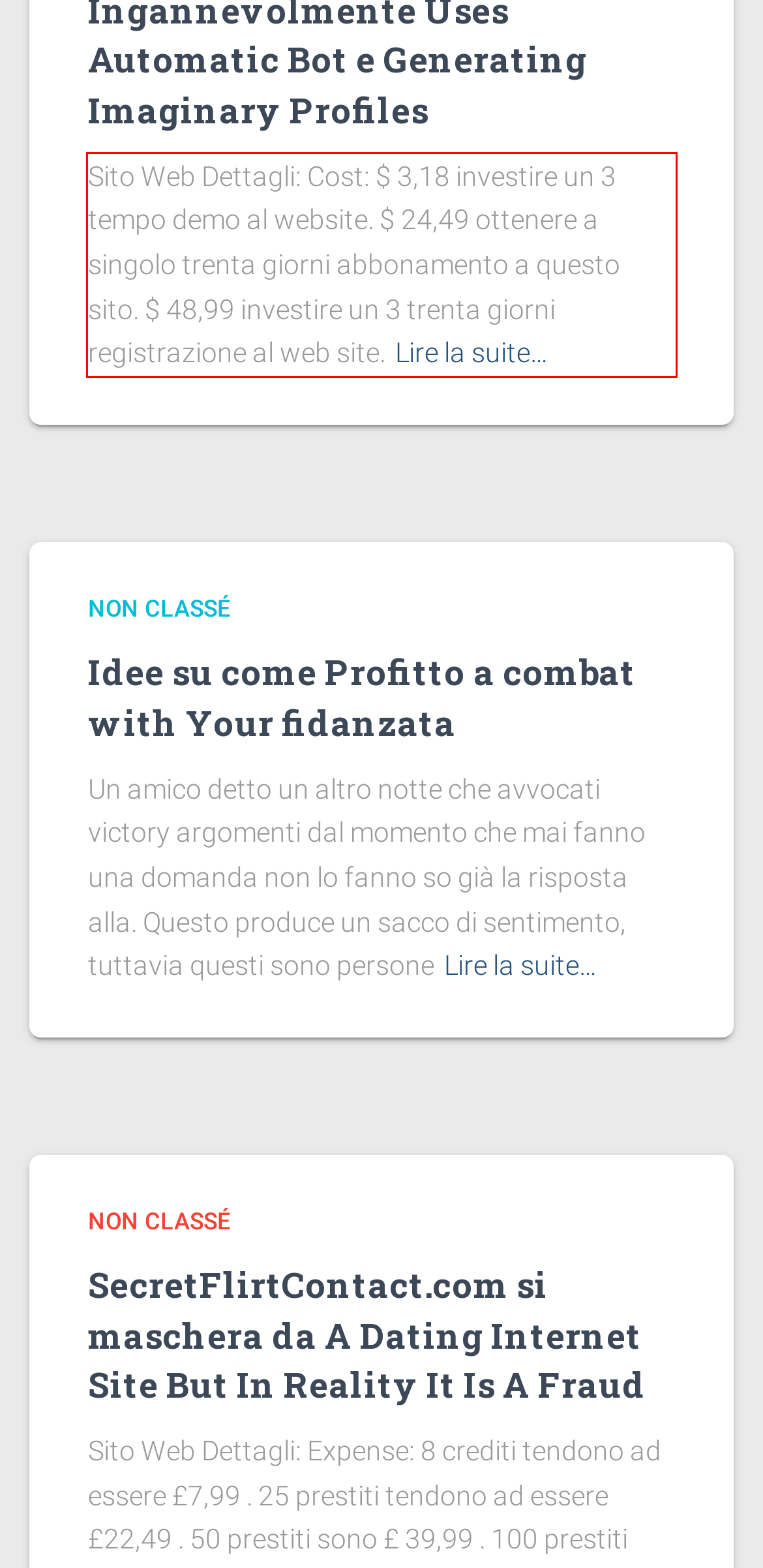Given a webpage screenshot, locate the red bounding box and extract the text content found inside it.

Sito Web Dettagli: Cost: $ 3,18 investire un 3 tempo demo al website. $ 24,49 ottenere a singolo trenta giorni abbonamento a questo sito. $ 48,99 investire un 3 trenta giorni registrazione al web site.Lire la suite…